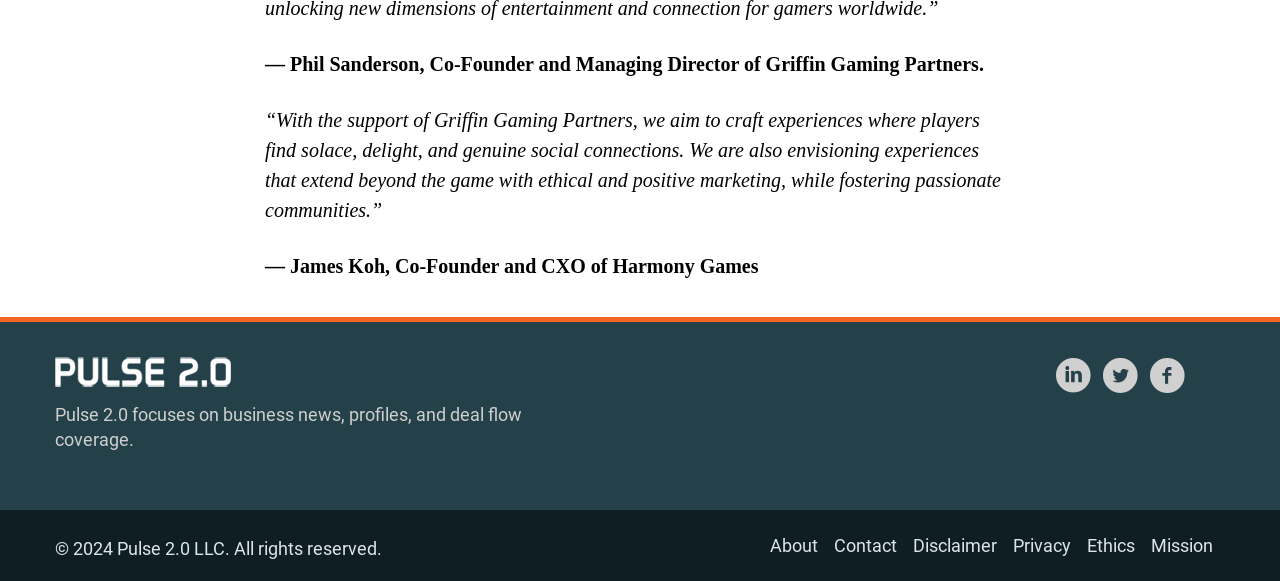Please identify the bounding box coordinates of the element that needs to be clicked to perform the following instruction: "View Mission".

[0.899, 0.921, 0.948, 0.958]